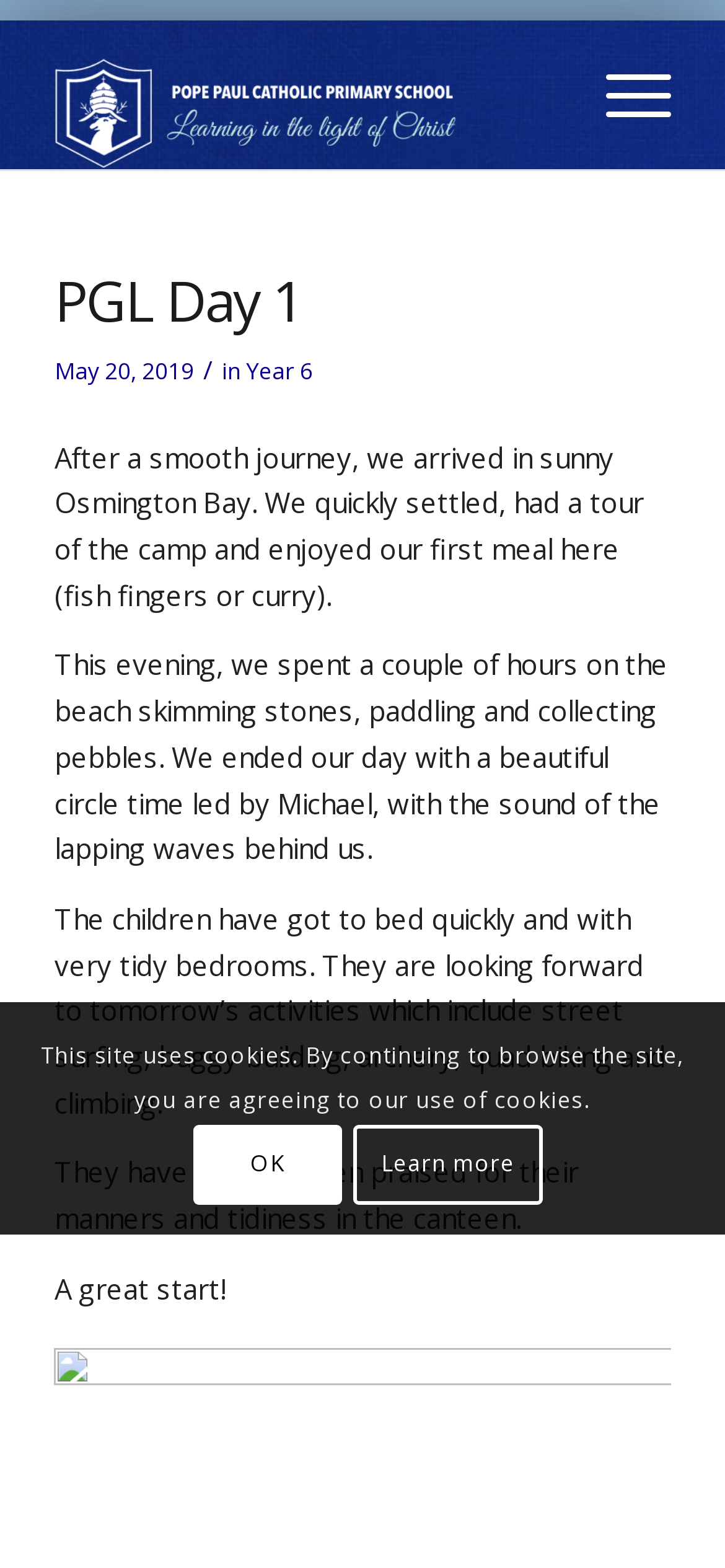Respond with a single word or short phrase to the following question: 
What is the bounding box coordinate of the image?

[0.075, 0.013, 0.633, 0.108]